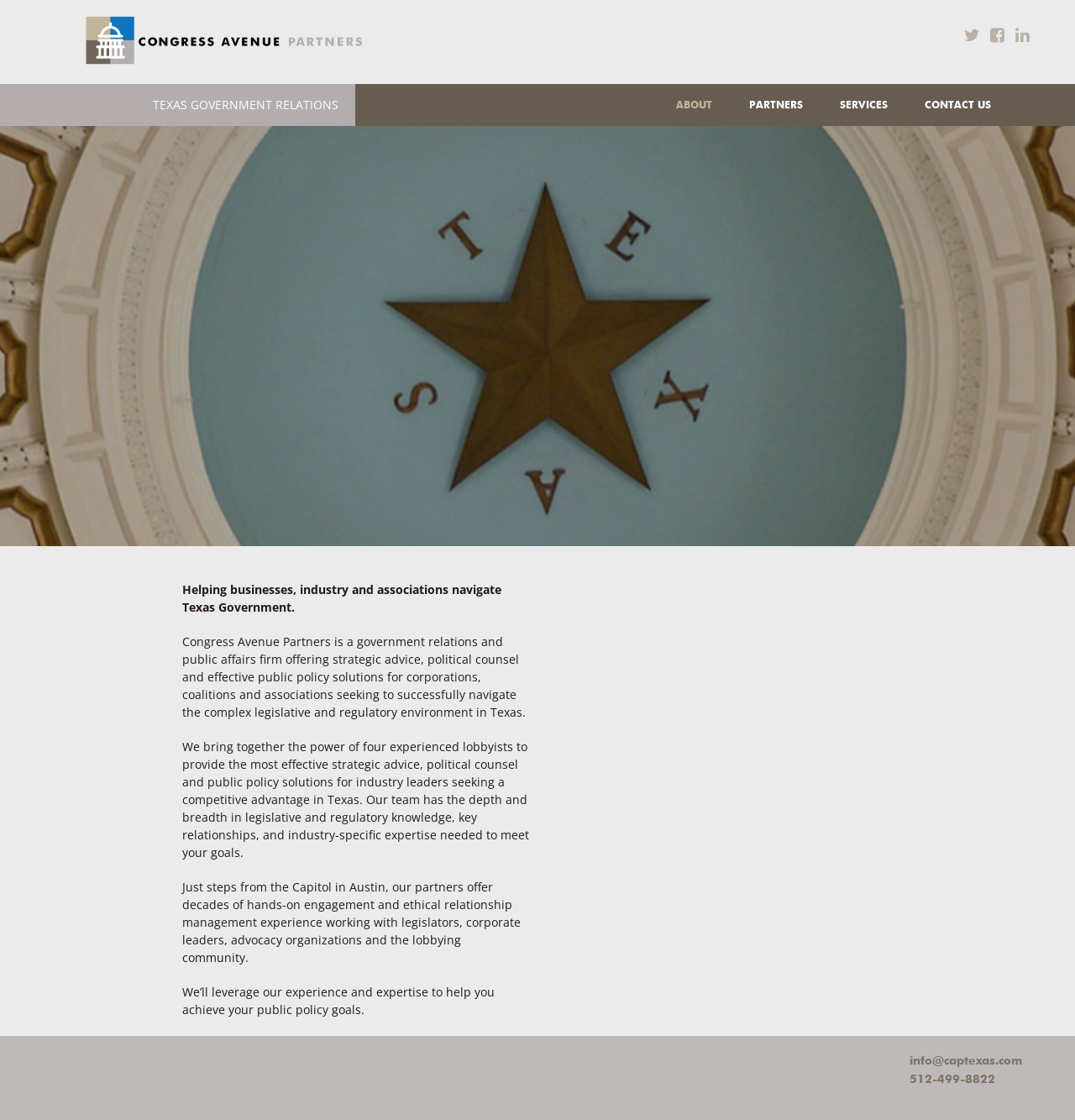Offer an extensive depiction of the webpage and its key elements.

The webpage is about Congress Avenue Partners, a government relations firm that helps businesses, industries, and associations navigate the Texas government. At the top left of the page, there is a logo image of Congress Avenue Partners, accompanied by a heading with the same name. 

Below the logo, there is a horizontal navigation menu with five links: "TEXAS GOVERNMENT RELATIONS", "ABOUT", "PARTNERS", "SERVICES", and "CONTACT US". 

The main content of the page is divided into four paragraphs. The first paragraph briefly introduces the firm's purpose, stating that it helps businesses, industries, and associations navigate the Texas government. The second paragraph provides more details about the firm's services, including strategic advice, political counsel, and public policy solutions. The third paragraph highlights the firm's team of experienced lobbyists and their expertise in legislative and regulatory knowledge. The fourth paragraph emphasizes the firm's ability to help clients achieve their public policy goals.

At the top right of the page, there are three social media links represented by icons. At the bottom of the page, there is a footer section with contact information, including an email address and a phone number.